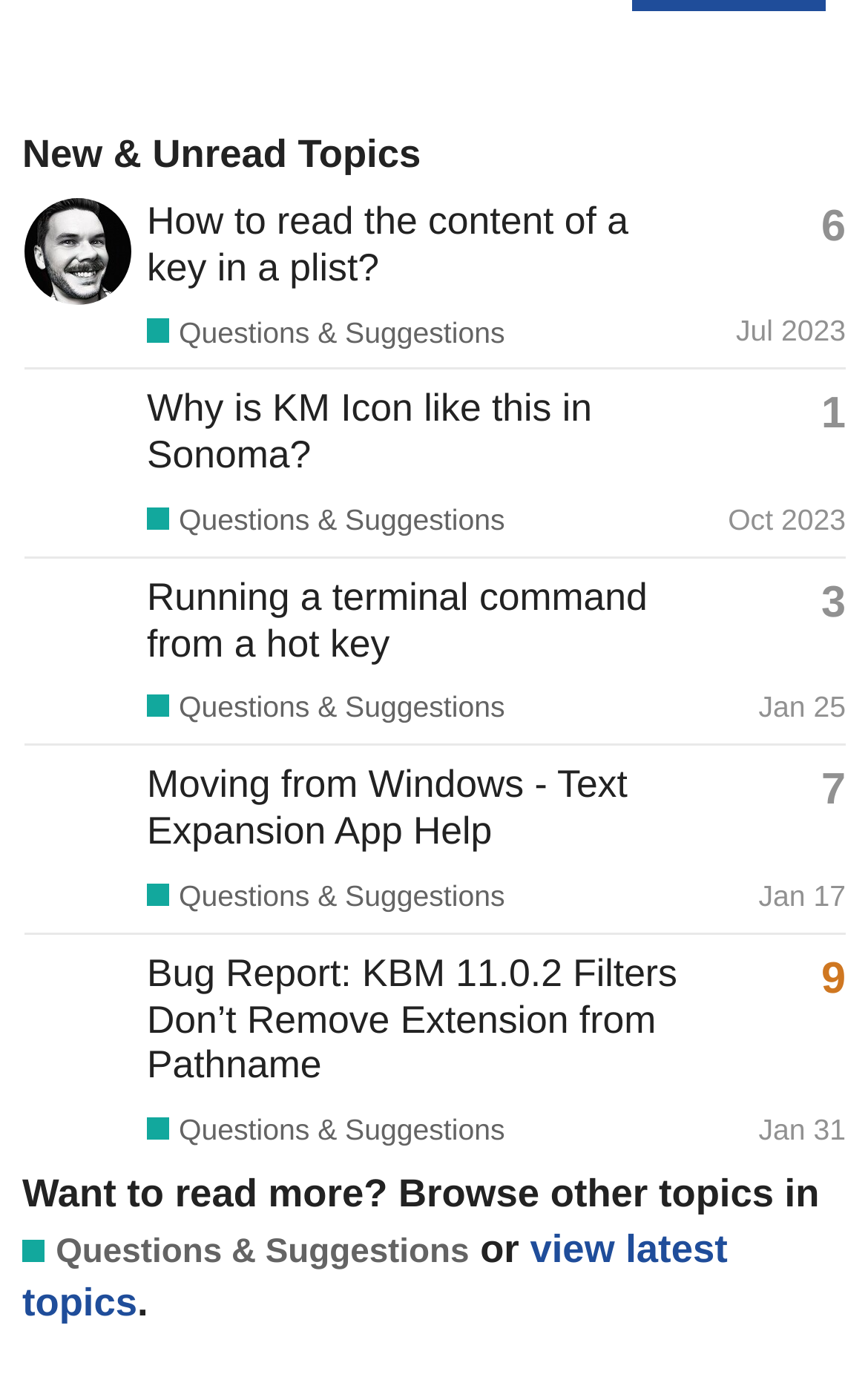Show the bounding box coordinates for the element that needs to be clicked to execute the following instruction: "Check topic 'Moving from Windows - Text Expansion App Help'". Provide the coordinates in the form of four float numbers between 0 and 1, i.e., [left, top, right, bottom].

[0.169, 0.552, 0.723, 0.618]